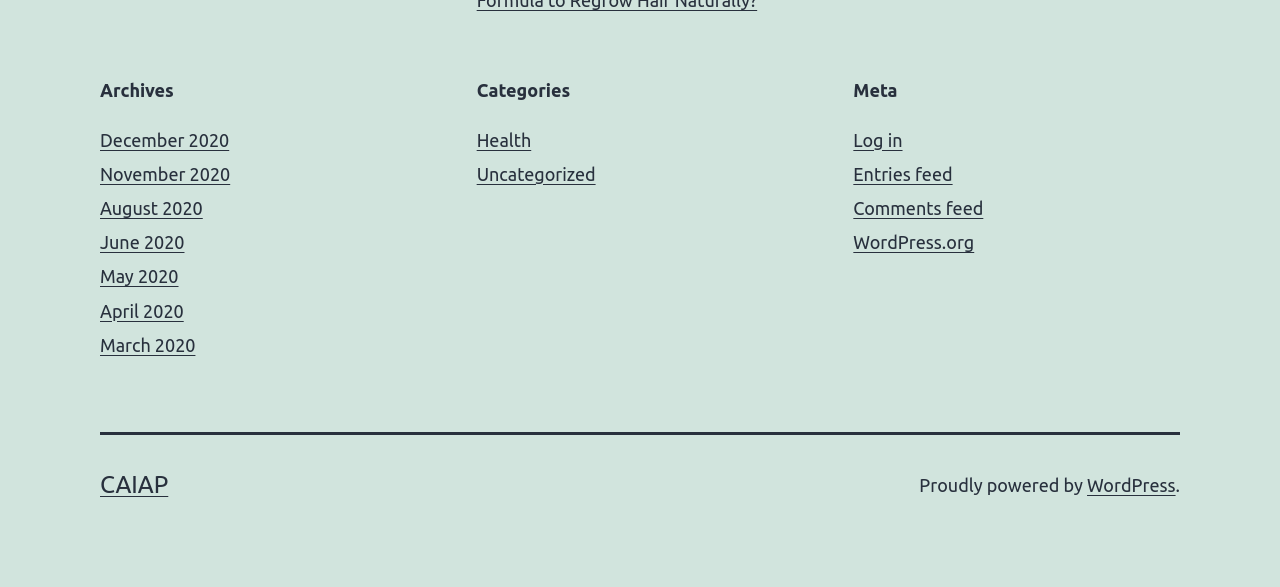Locate the bounding box coordinates of the element's region that should be clicked to carry out the following instruction: "Visit the WordPress website". The coordinates need to be four float numbers between 0 and 1, i.e., [left, top, right, bottom].

[0.849, 0.809, 0.918, 0.843]